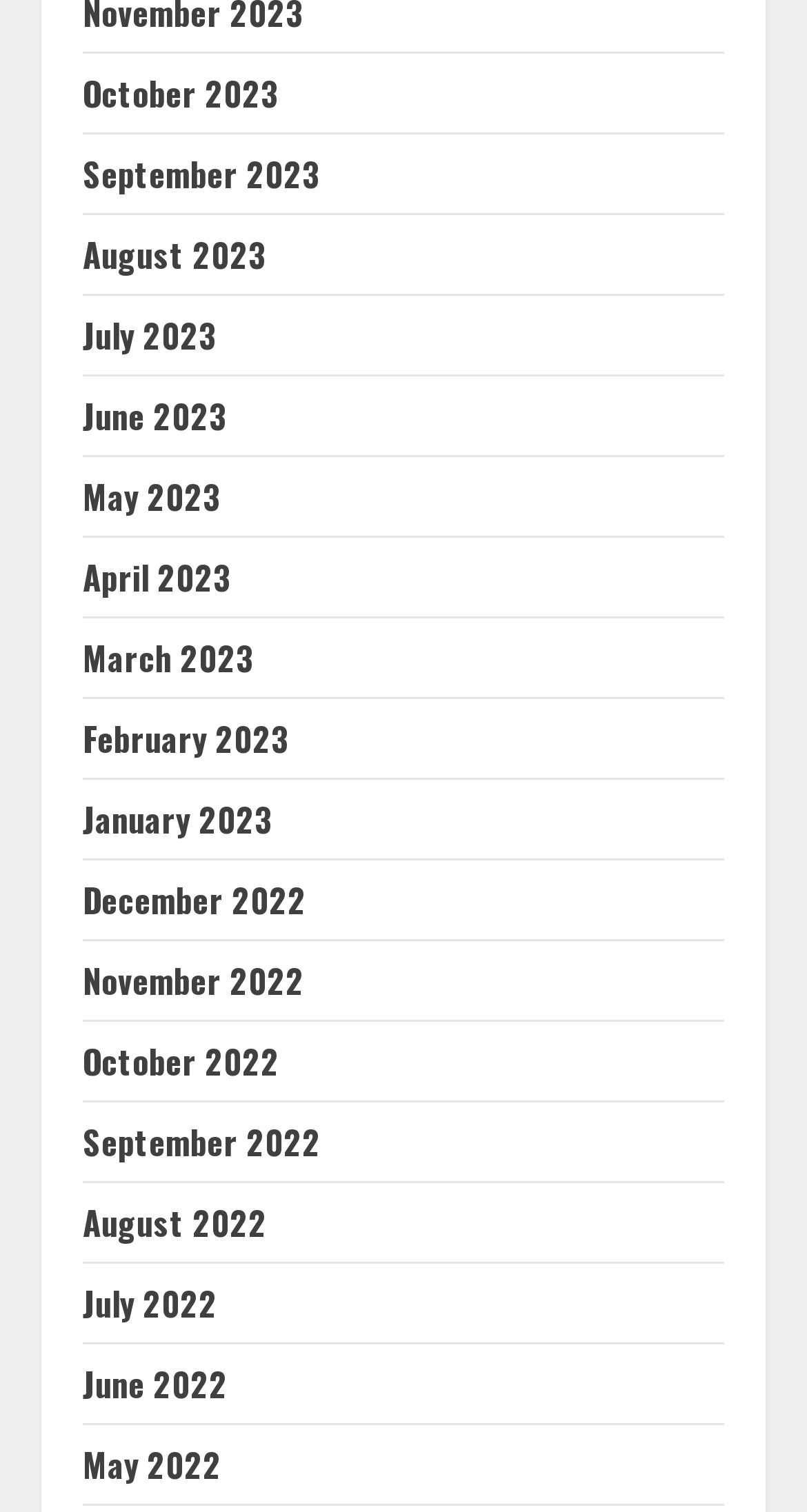Determine the bounding box coordinates of the section I need to click to execute the following instruction: "view October 2023". Provide the coordinates as four float numbers between 0 and 1, i.e., [left, top, right, bottom].

[0.103, 0.045, 0.346, 0.078]